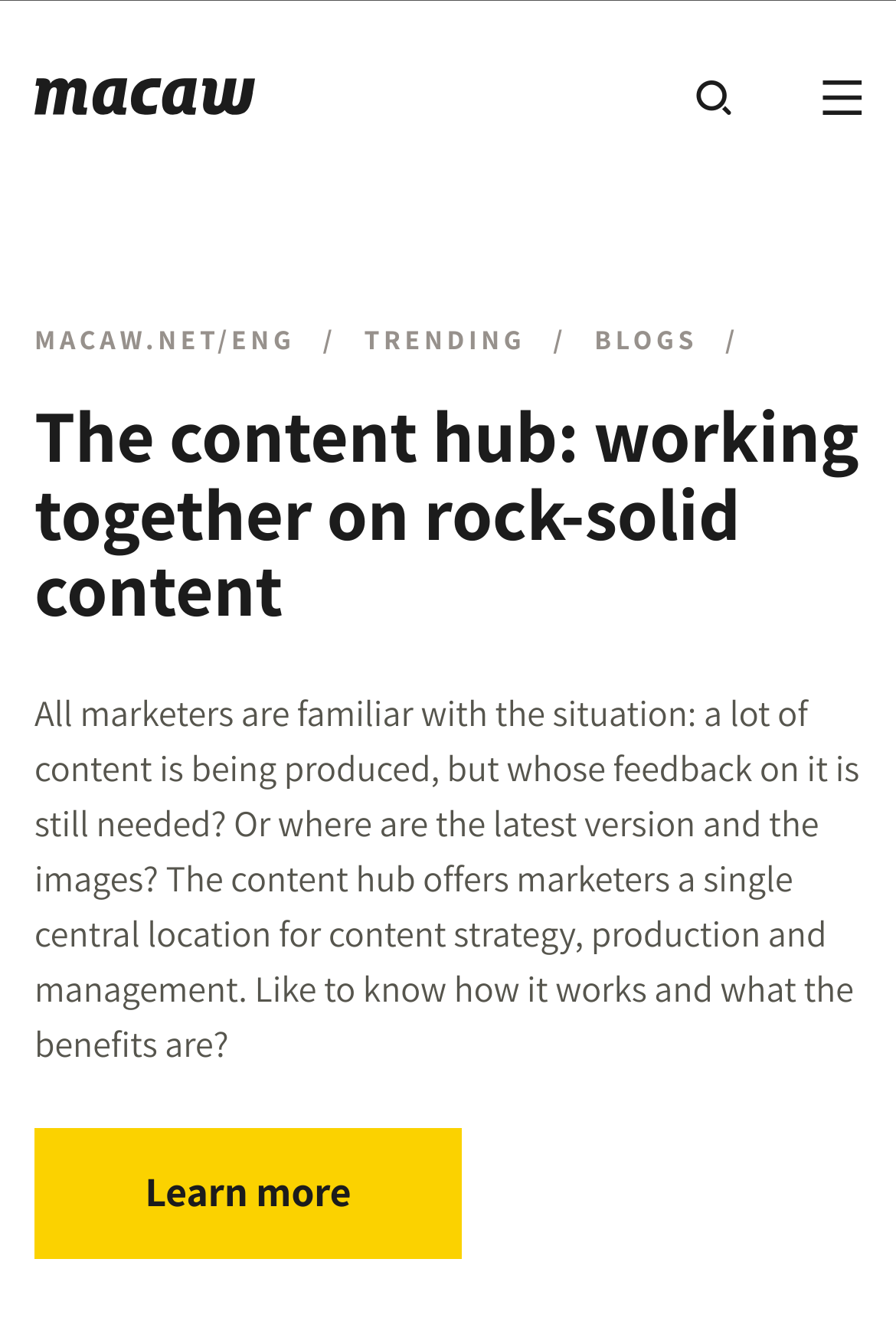Determine the bounding box for the UI element described here: "Blogs".

[0.664, 0.239, 0.779, 0.27]